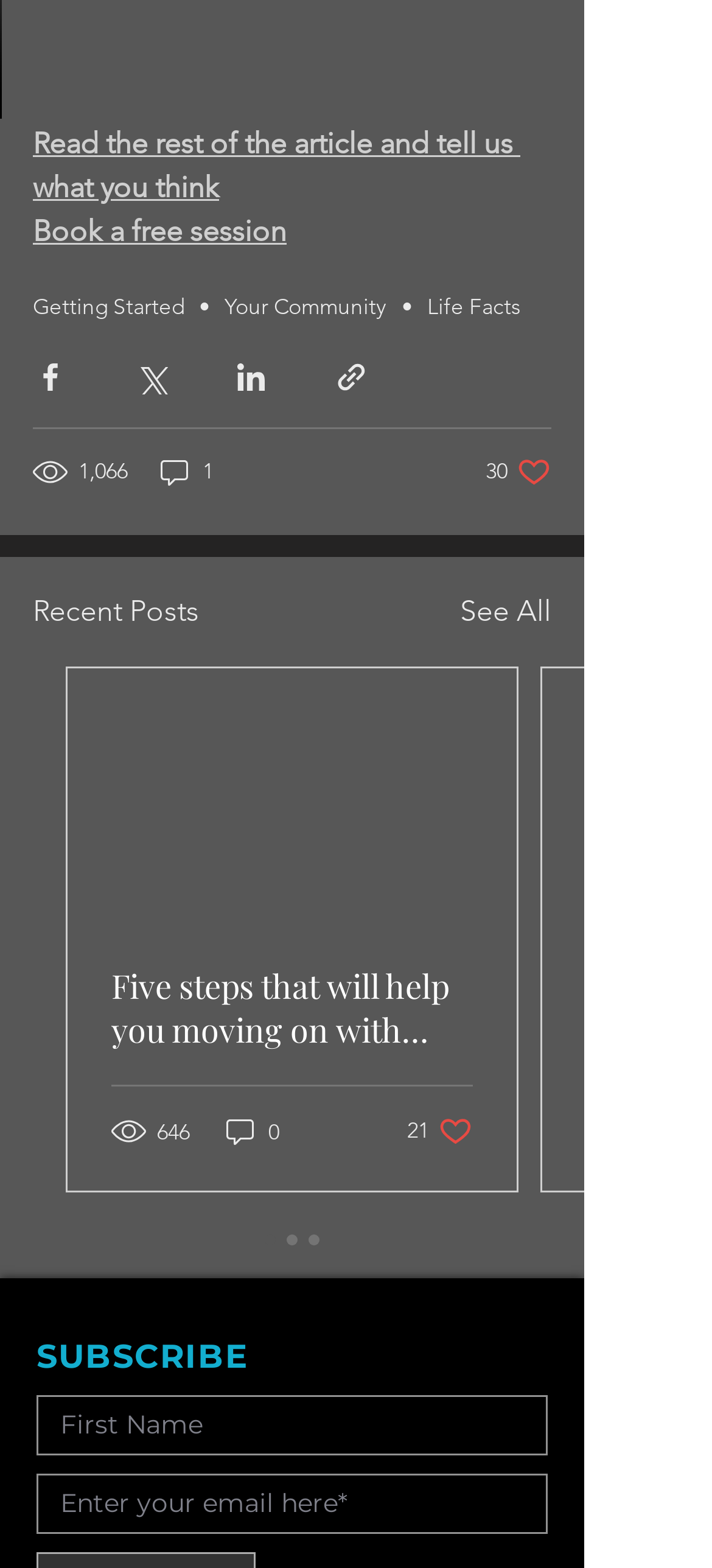Determine the bounding box coordinates of the element that should be clicked to execute the following command: "See all recent posts".

[0.646, 0.376, 0.774, 0.404]